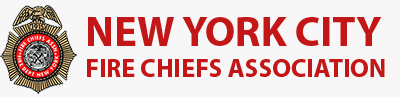What is the purpose of the visual logo?
Craft a detailed and extensive response to the question.

The visual logo serves not only as a branding element but also signifies the association's commitment to leadership, unity, and community within the firefighting profession, which indicates its dual purpose.